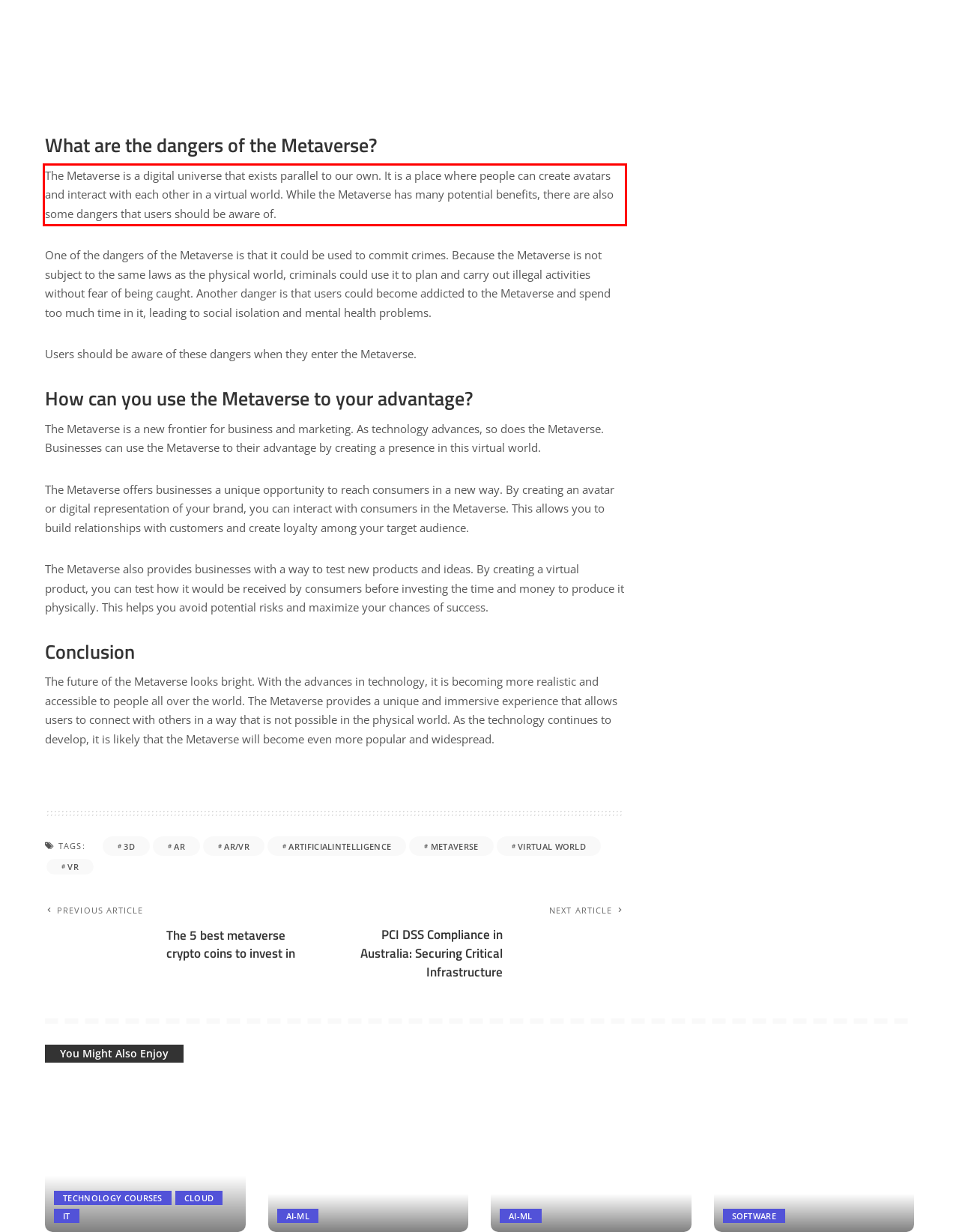Look at the webpage screenshot and recognize the text inside the red bounding box.

The Metaverse is a digital universe that exists parallel to our own. It is a place where people can create avatars and interact with each other in a virtual world. While the Metaverse has many potential benefits, there are also some dangers that users should be aware of.